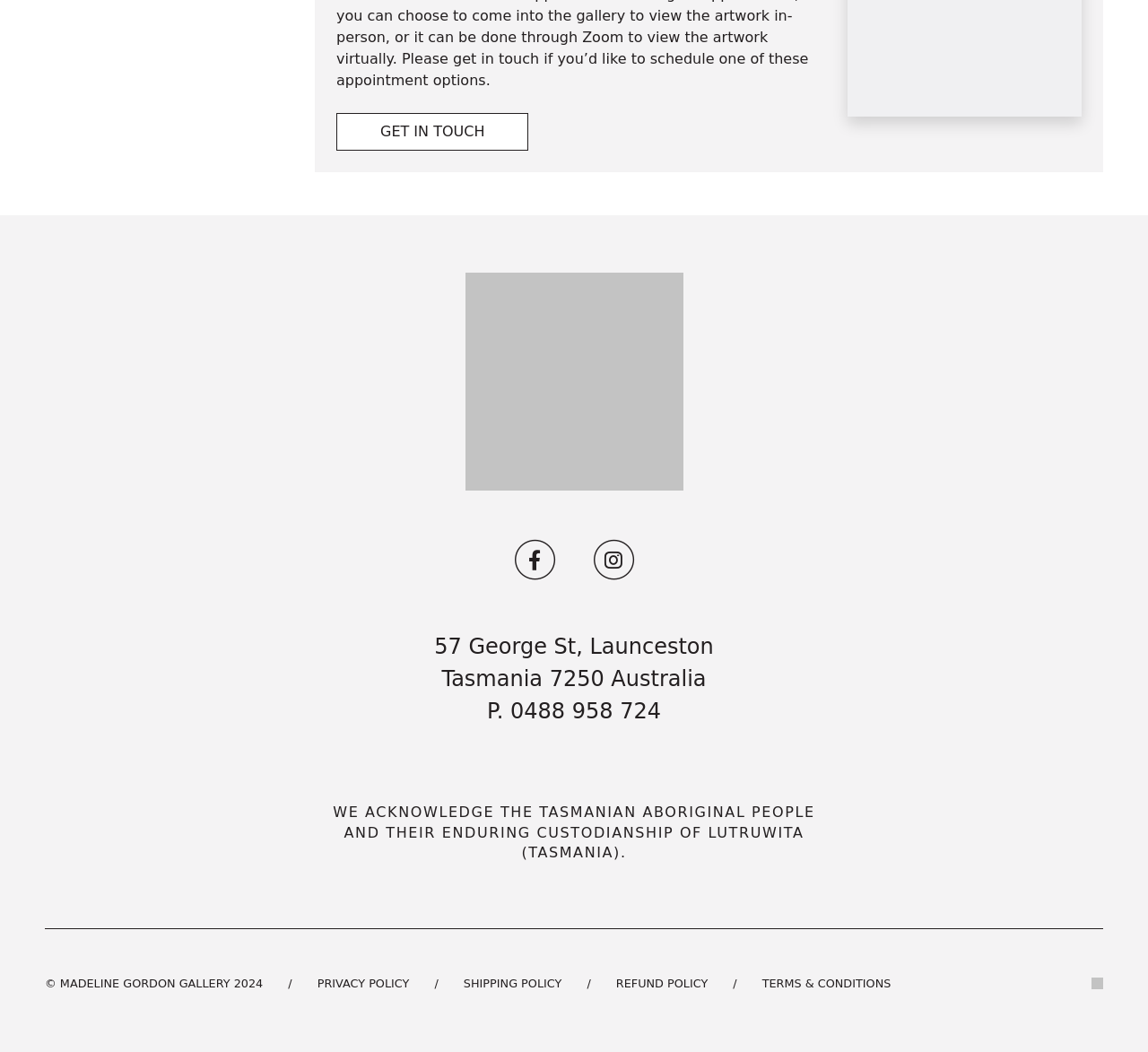Use a single word or phrase to answer the question:
What is the copyright statement at the bottom of the page?

Madeline Gordon Gallery 2024